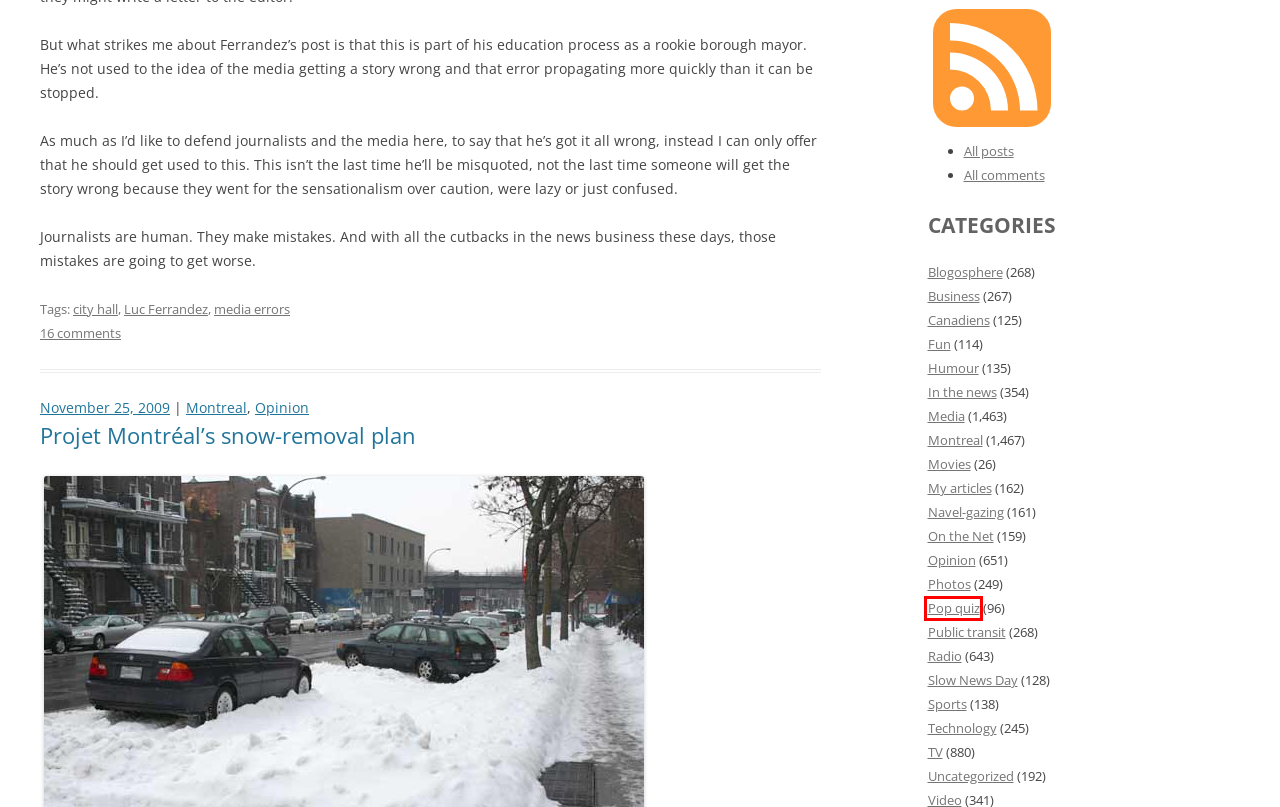Examine the screenshot of a webpage with a red bounding box around an element. Then, select the webpage description that best represents the new page after clicking the highlighted element. Here are the descriptions:
A. On the Net | Fagstein
B. Radio | Fagstein
C. Humour | Fagstein
D. Opinion | Fagstein
E. Uncategorized | Fagstein
F. Pop quiz | Fagstein
G. Luc Ferrandez – Fagstein
H. Public transit | Fagstein

F